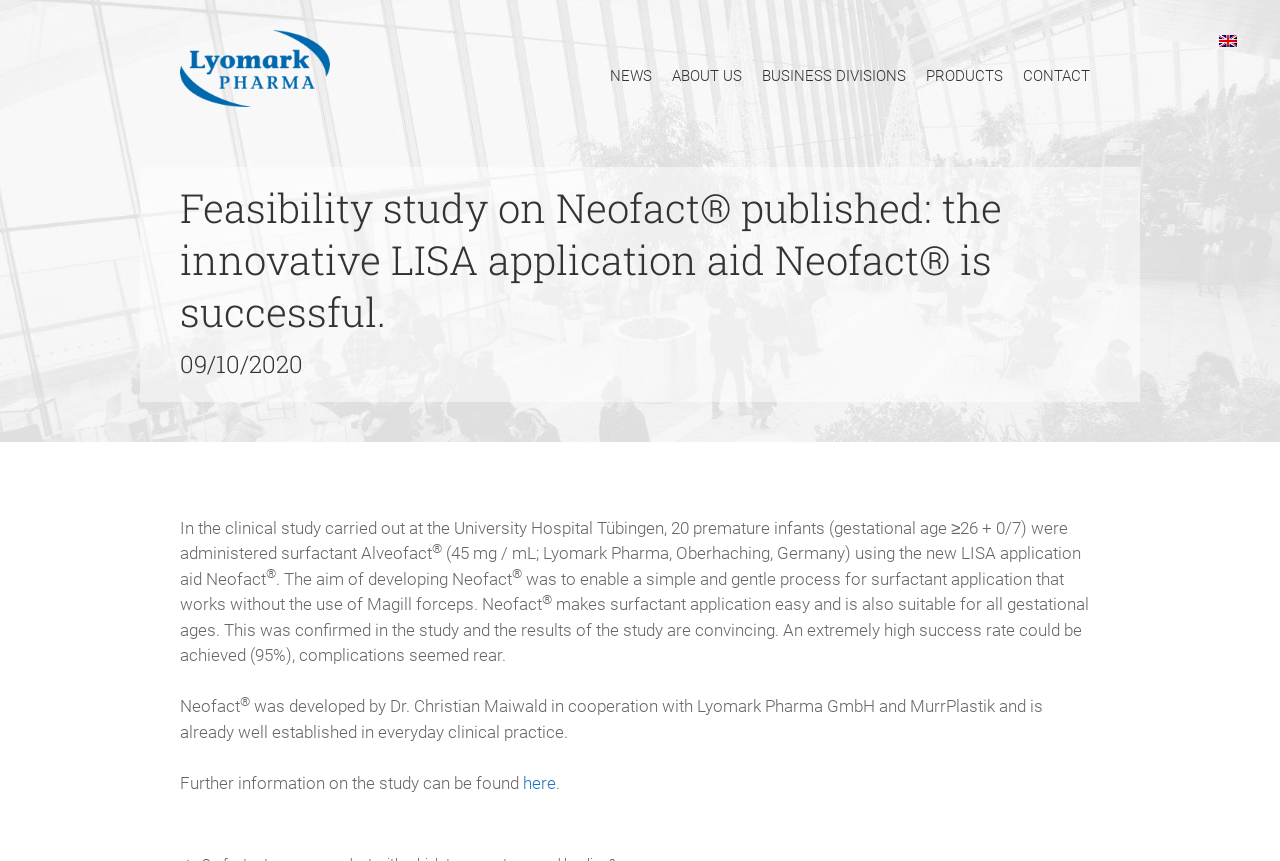Determine the main text heading of the webpage and provide its content.

Feasibility study on Neofact® published: the innovative LISA application aid Neofact® is successful.